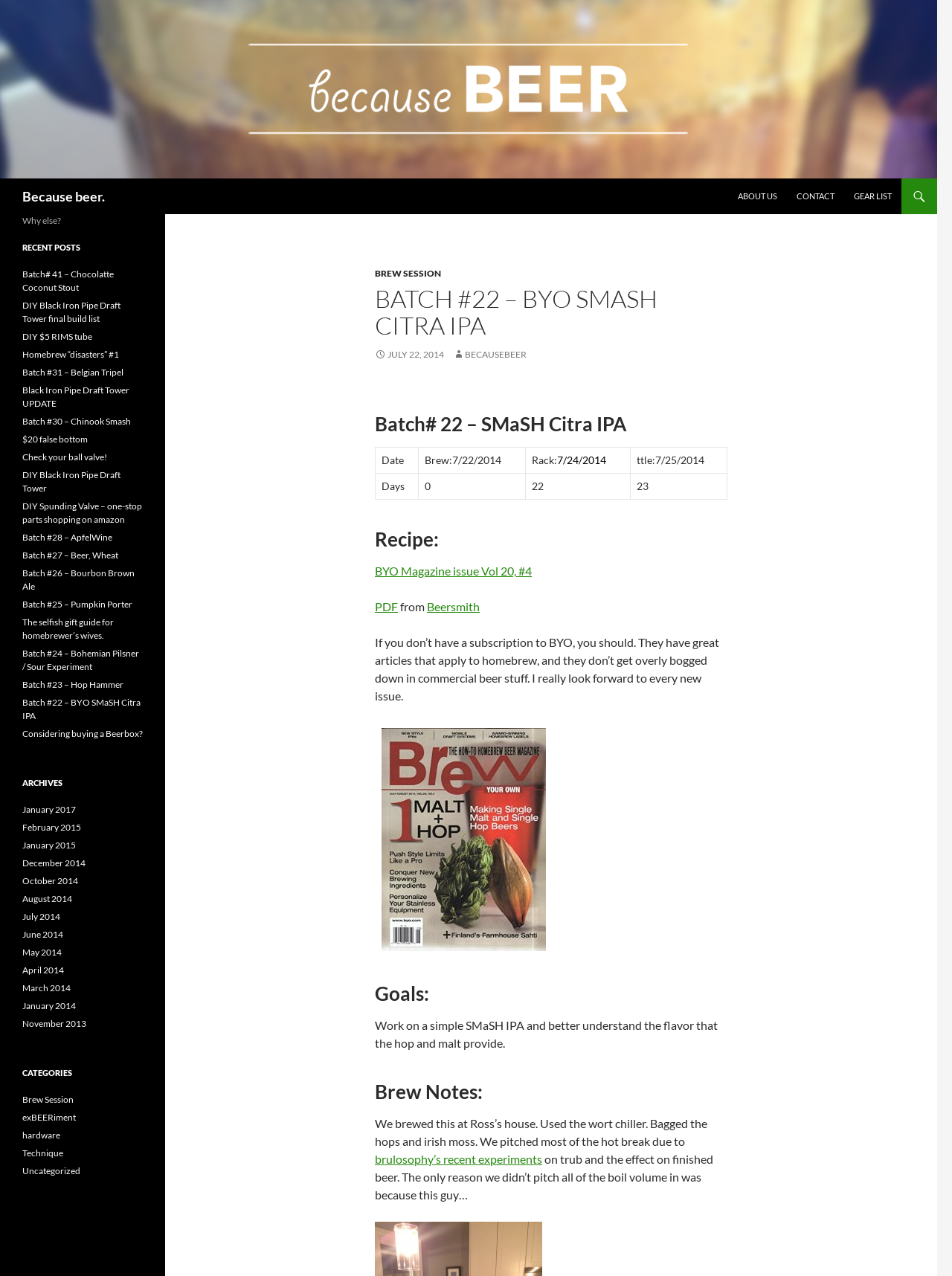Please find the bounding box coordinates of the clickable region needed to complete the following instruction: "Check 'RECENT POSTS'". The bounding box coordinates must consist of four float numbers between 0 and 1, i.e., [left, top, right, bottom].

[0.023, 0.189, 0.15, 0.199]